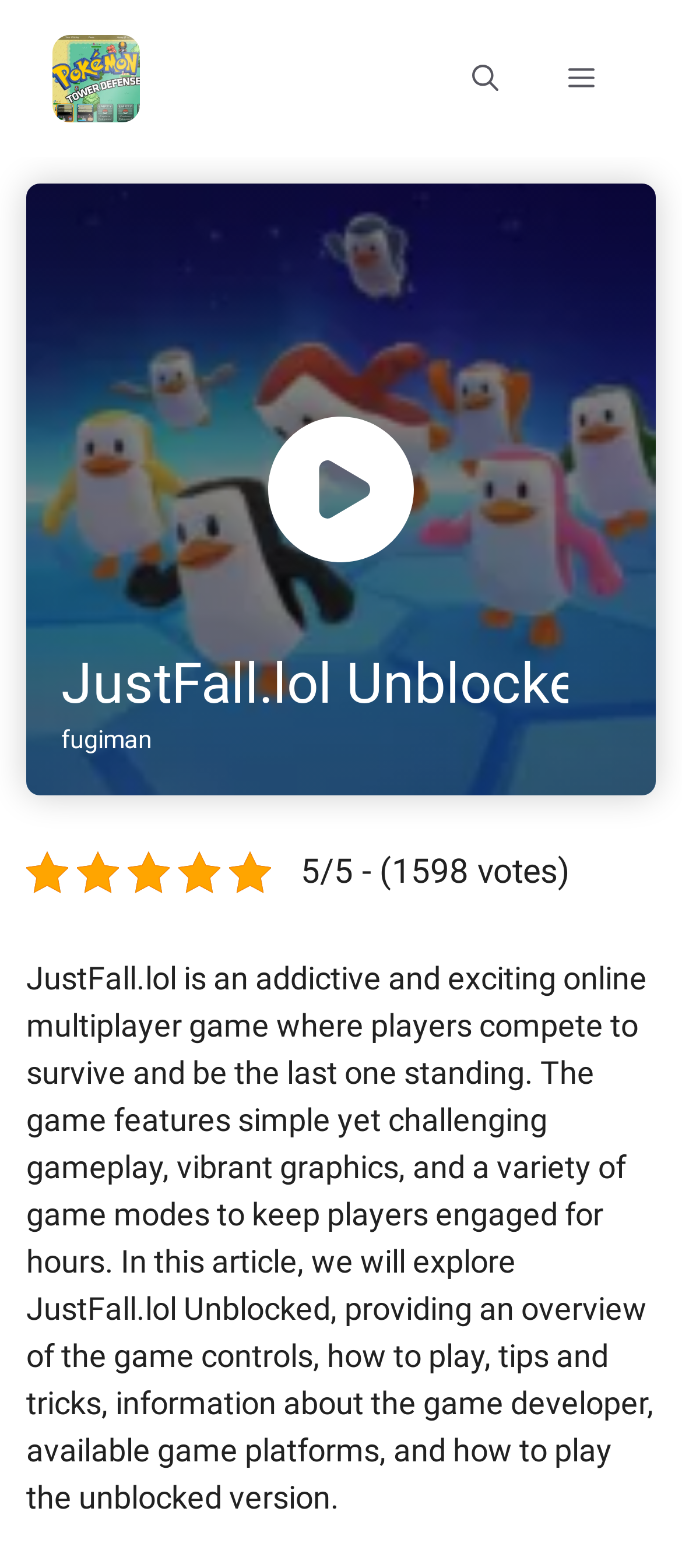From the element description: "aria-label="Open search"", extract the bounding box coordinates of the UI element. The coordinates should be expressed as four float numbers between 0 and 1, in the order [left, top, right, bottom].

[0.641, 0.039, 0.782, 0.061]